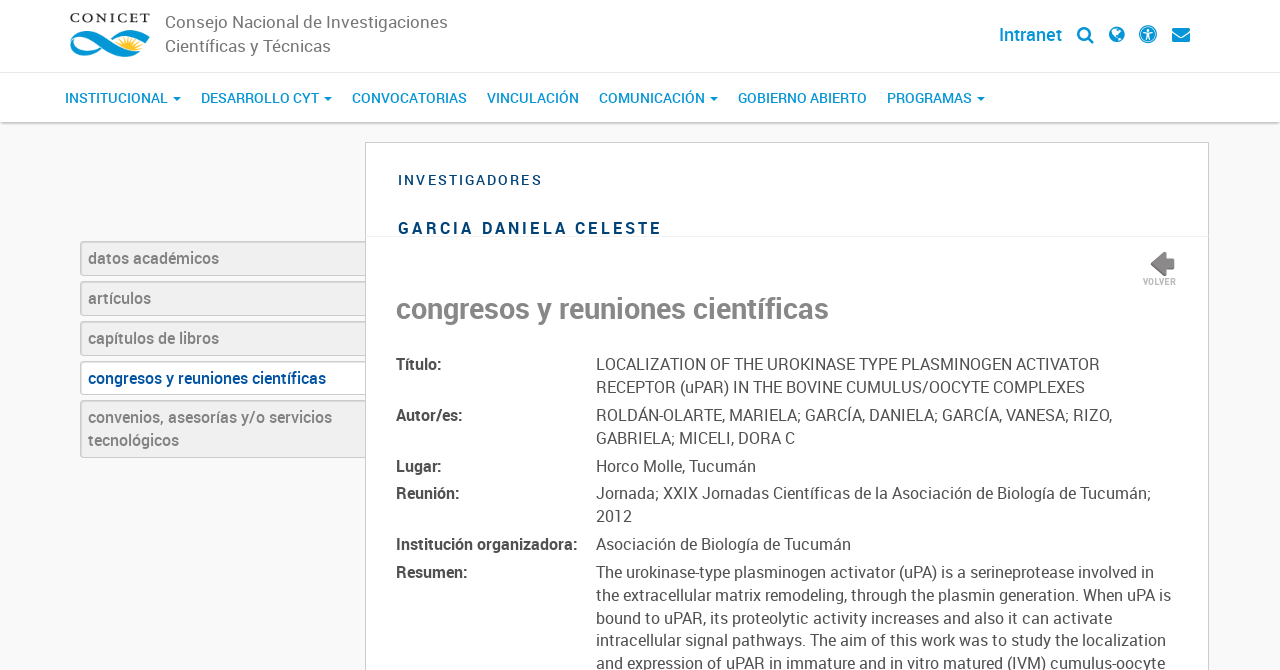Locate the bounding box coordinates of the element to click to perform the following action: 'Click on the CONICET link'. The coordinates should be given as four float values between 0 and 1, in the form of [left, top, right, bottom].

[0.043, 0.0, 0.129, 0.107]